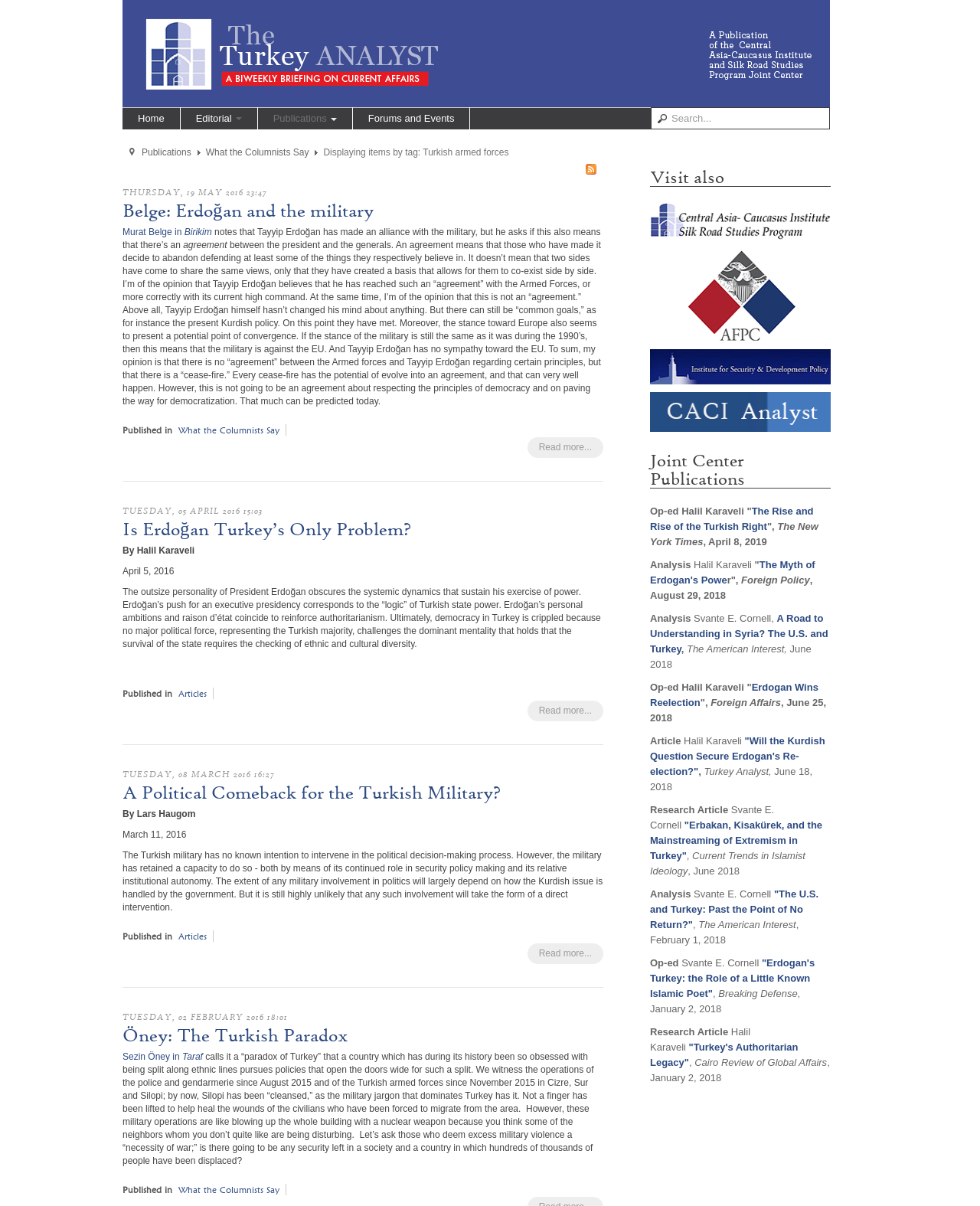Find the bounding box coordinates for the area that must be clicked to perform this action: "Check the 'Joint Center Publications'".

[0.663, 0.374, 0.848, 0.405]